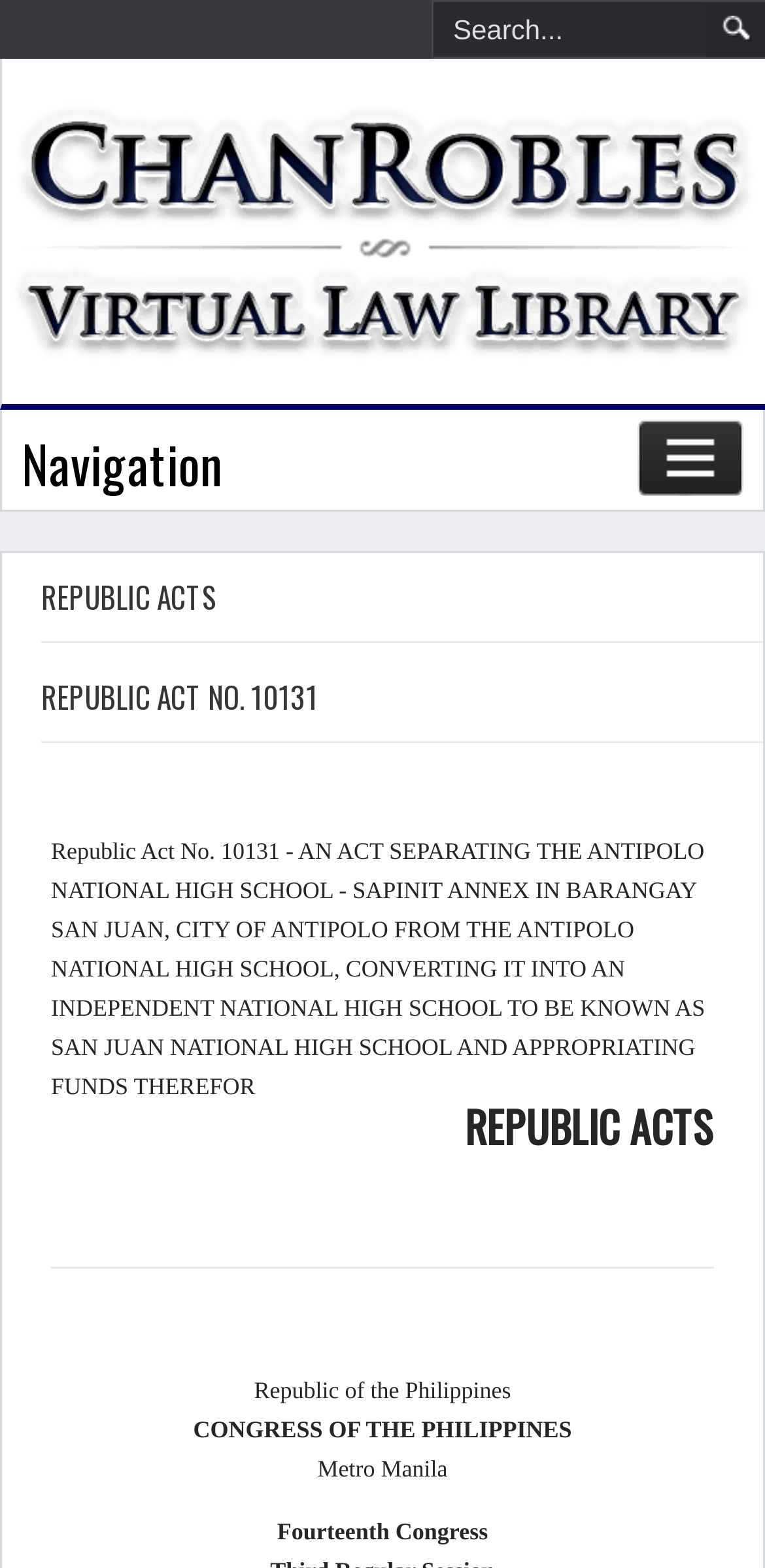Please respond to the question with a concise word or phrase:
What is the purpose of the act?

Separating Antipolo National High School